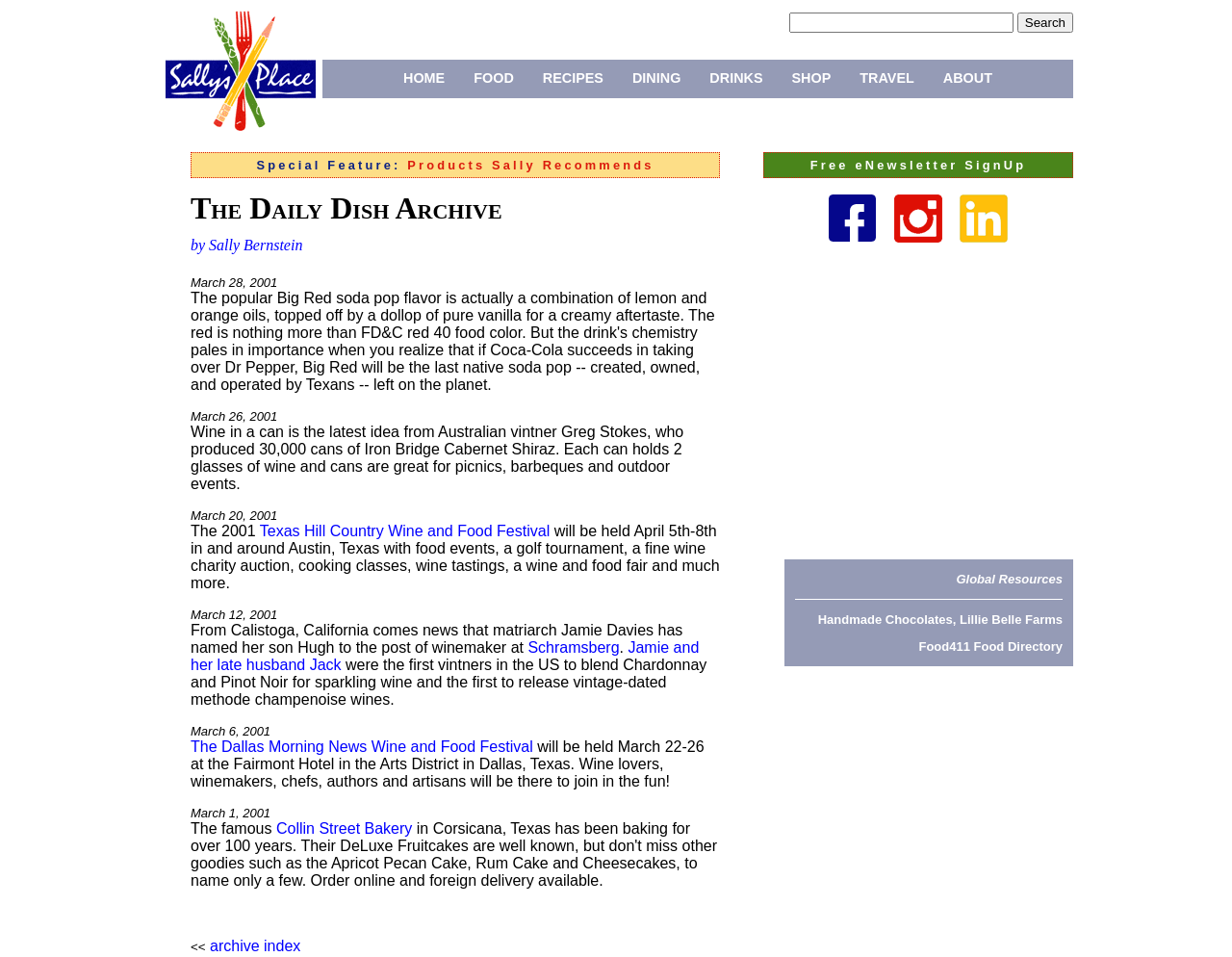Refer to the screenshot and answer the following question in detail:
What is the date of the first article?

The date of the first article can be found in the StaticText 'March 28, 2001' which is located below the heading 'The Daily Dish Archive'.